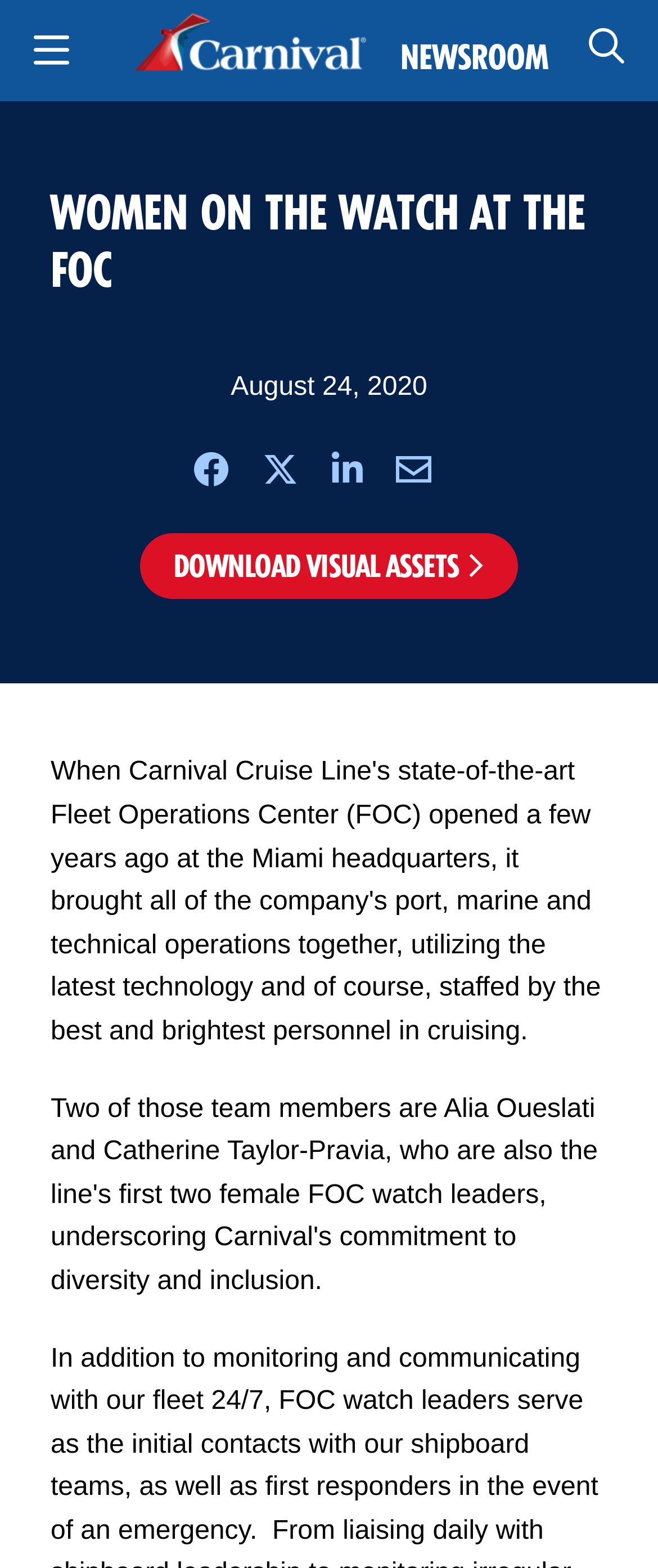Using the details from the image, please elaborate on the following question: What is the date of the article?

The date of the article can be found below the article title, which is 'August 24, 2020'.